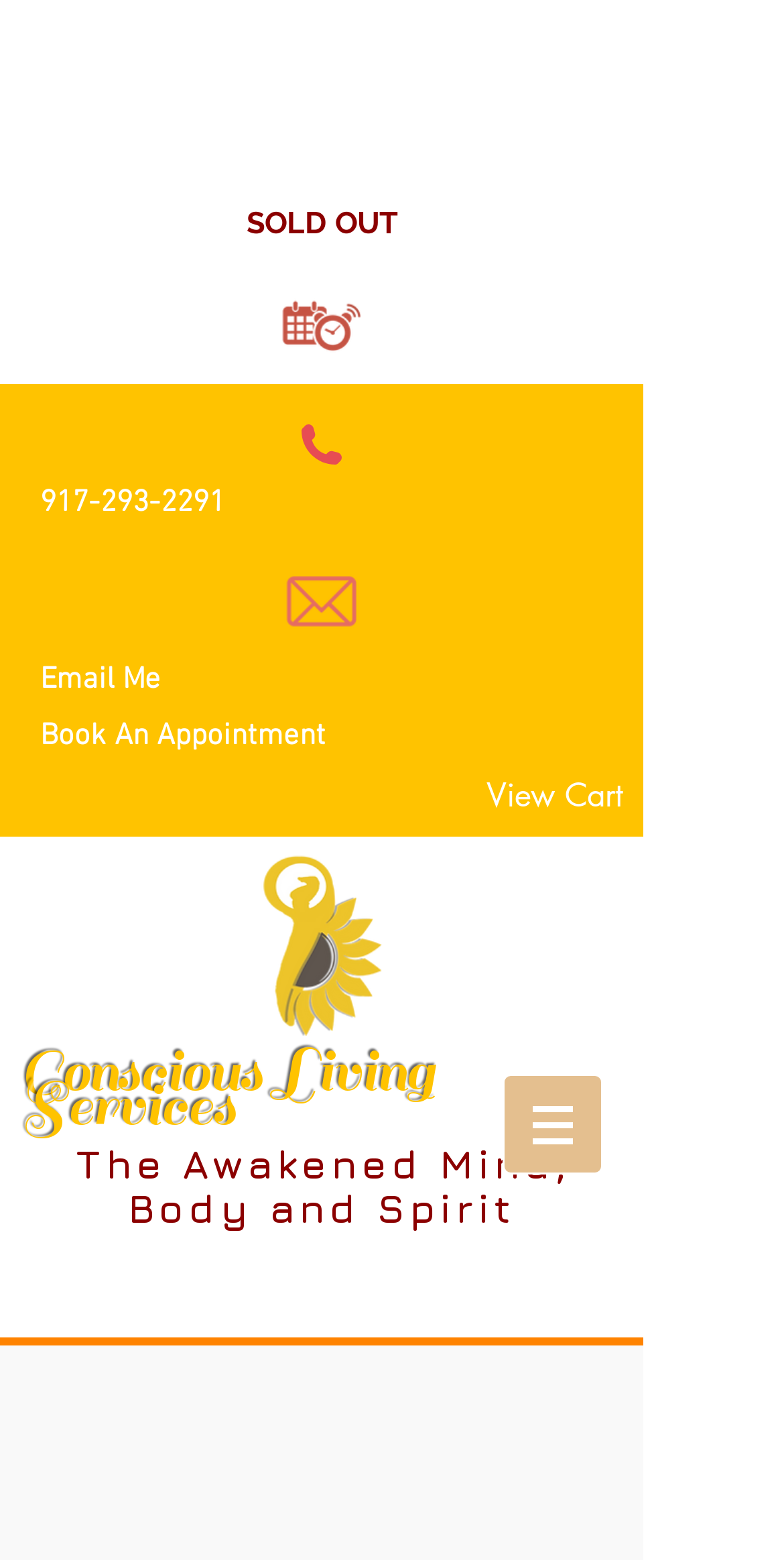Is the 'View Cart' link located on the left side of the page?
Refer to the image and offer an in-depth and detailed answer to the question.

I determined the location of the 'View Cart' link by looking at its bounding box coordinates, which indicate that it is located on the right side of the page, not the left side.